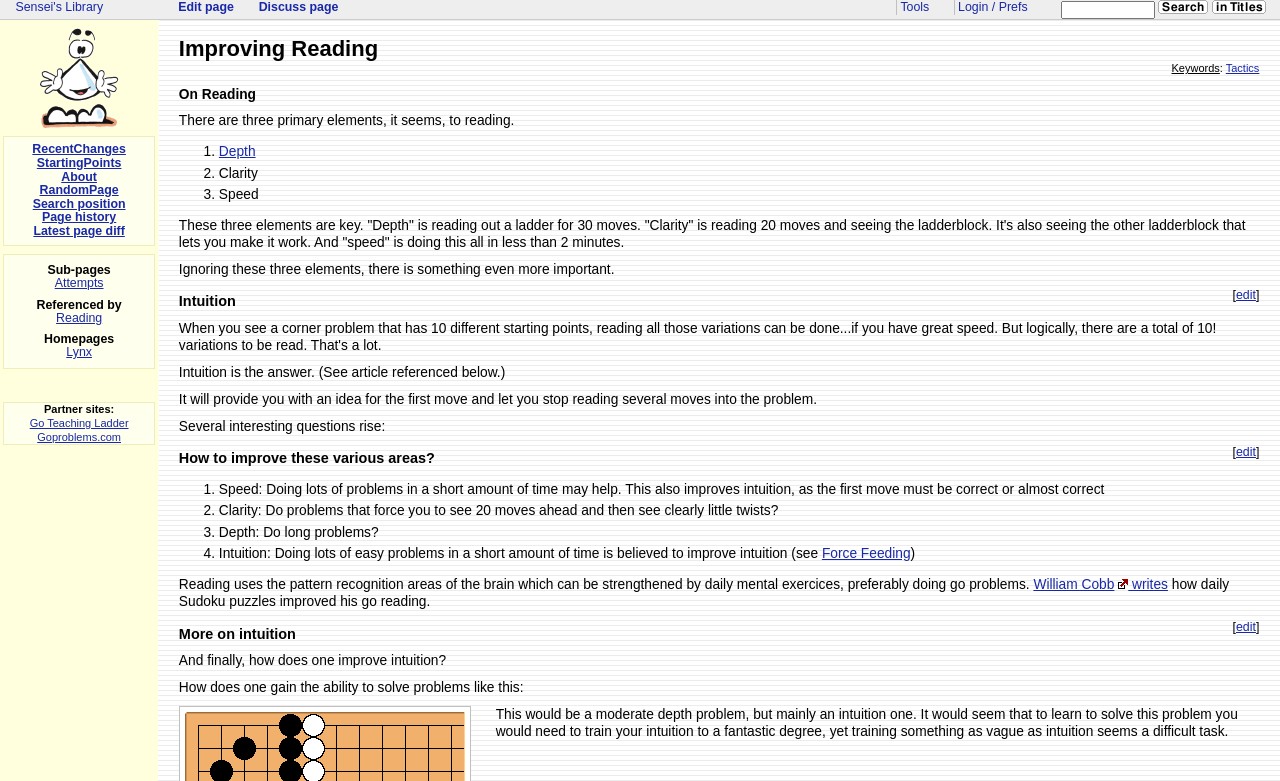Extract the bounding box coordinates for the HTML element that matches this description: "Latest page diff". The coordinates should be four float numbers between 0 and 1, i.e., [left, top, right, bottom].

[0.026, 0.287, 0.098, 0.305]